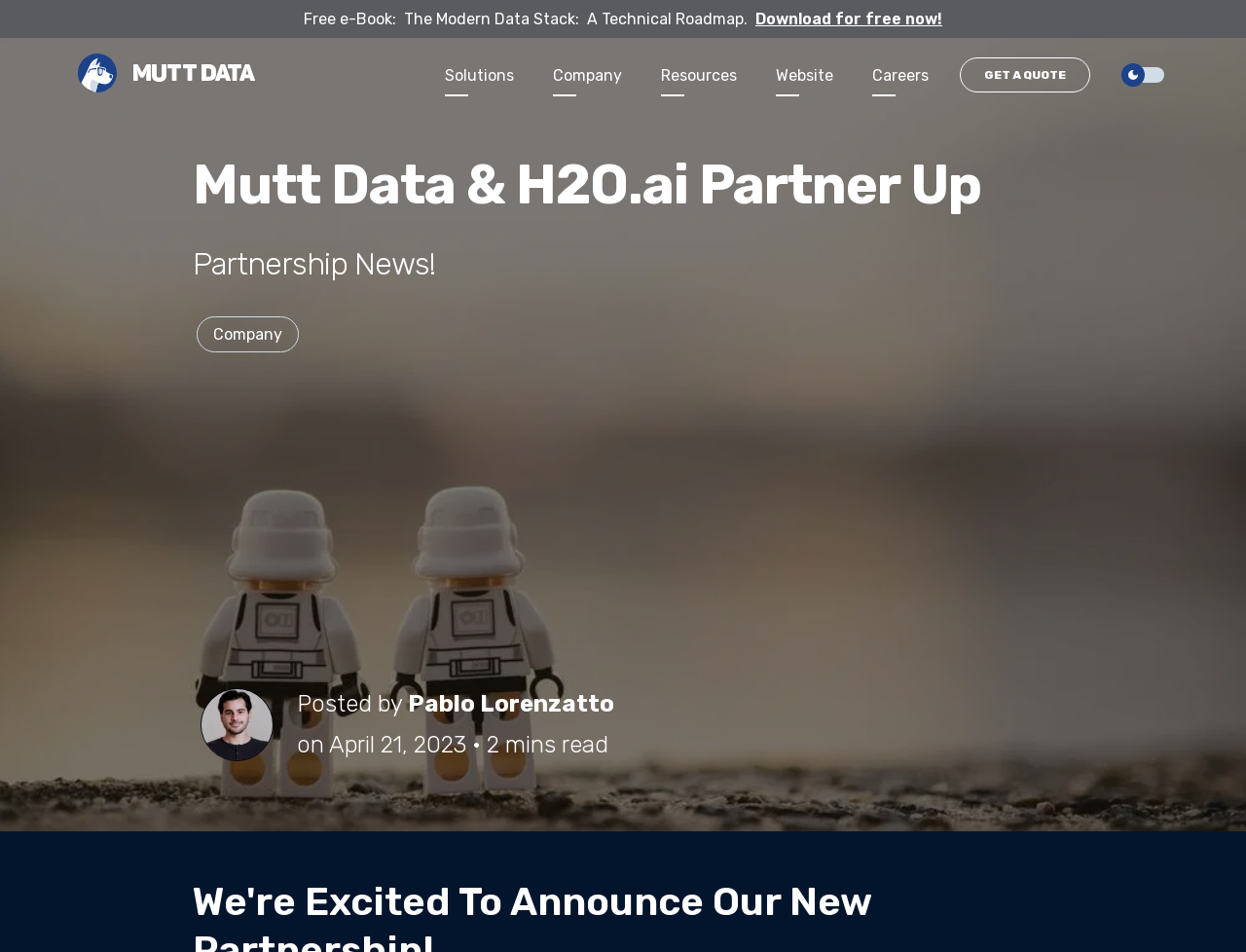Identify the bounding box coordinates of the section that should be clicked to achieve the task described: "View Whitepapers".

[0.53, 0.097, 0.631, 0.141]